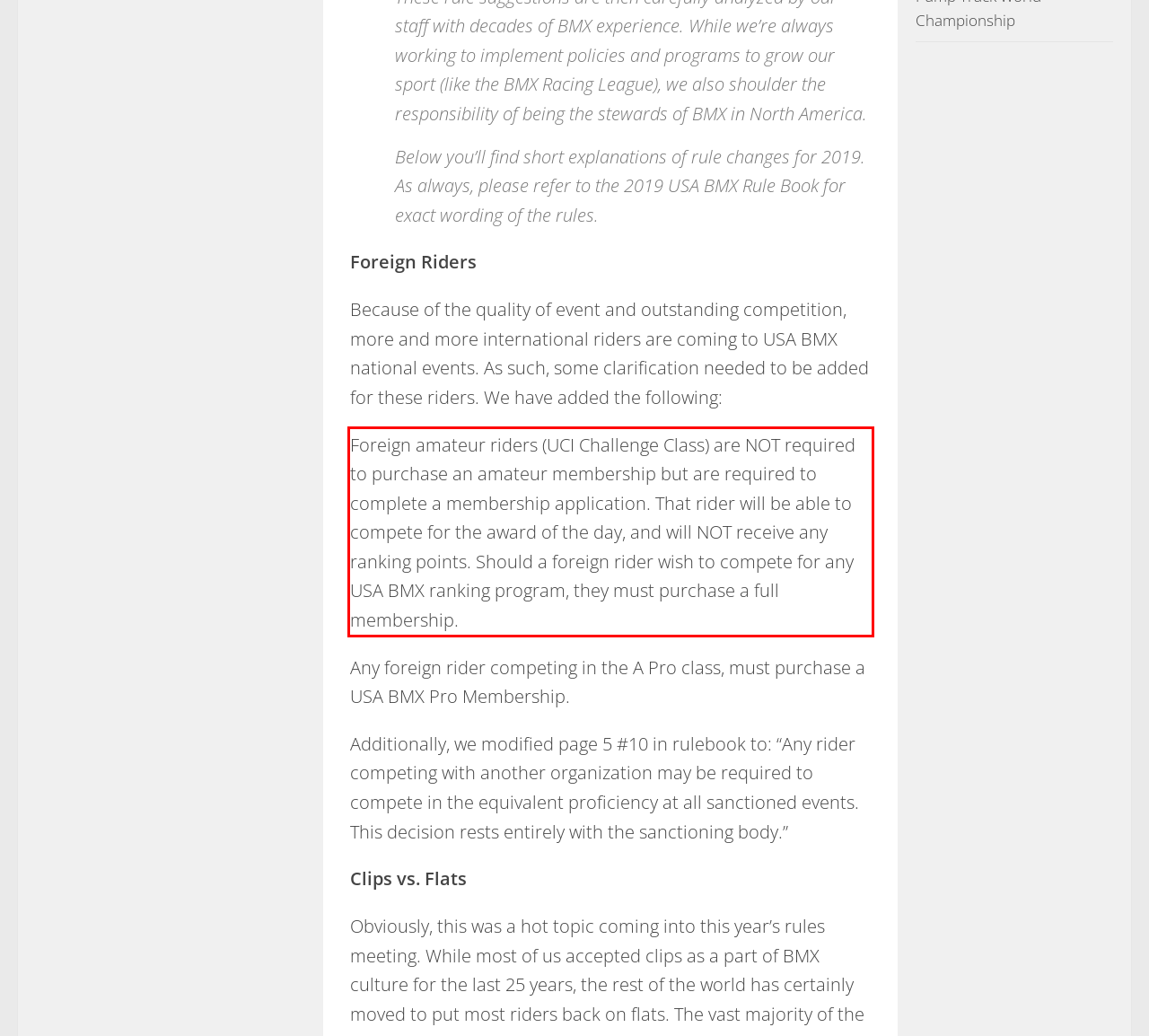Please examine the screenshot of the webpage and read the text present within the red rectangle bounding box.

Foreign amateur riders (UCI Challenge Class) are NOT required to purchase an amateur membership but are required to complete a membership application. That rider will be able to compete for the award of the day, and will NOT receive any ranking points. Should a foreign rider wish to compete for any USA BMX ranking program, they must purchase a full membership.